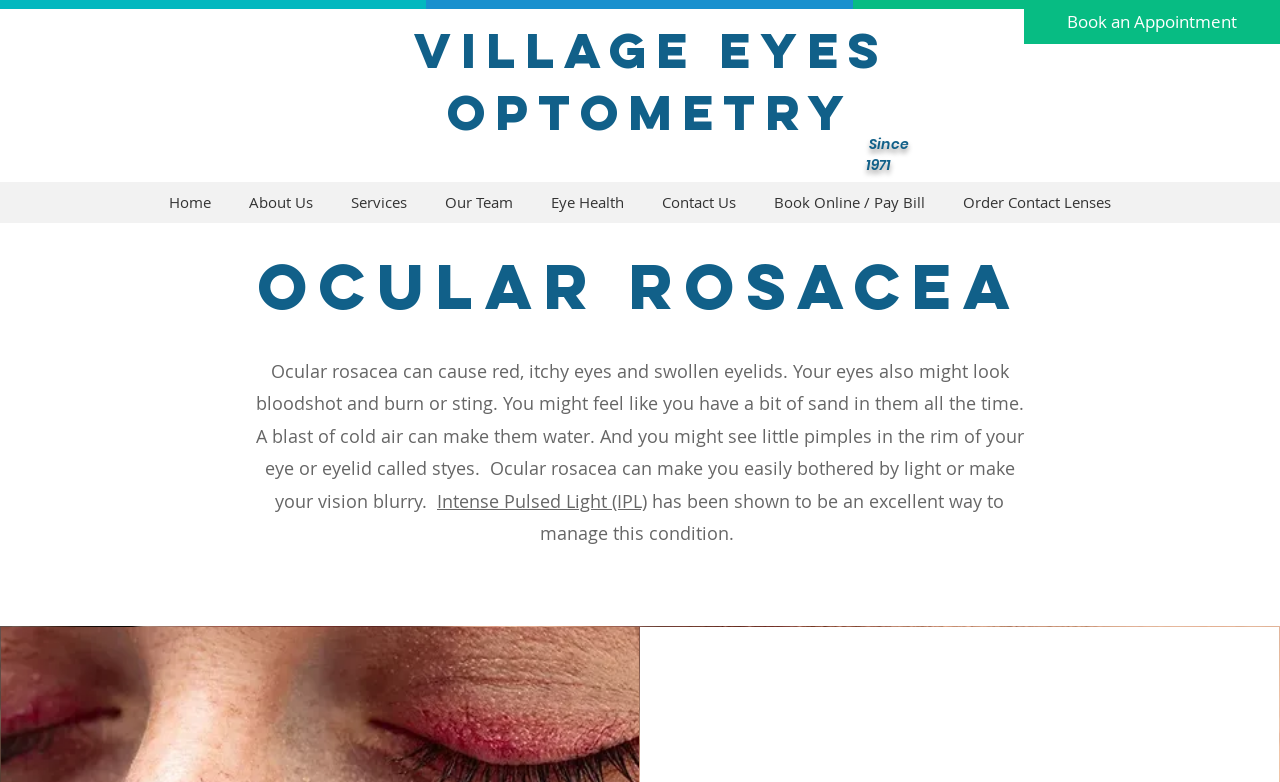Write an exhaustive caption that covers the webpage's main aspects.

The webpage is about Ocular Rosacea, a condition that affects the eyes, and is provided by Village Eyes Optometry. At the top right corner, there is a "Book an Appointment" link. Below it, there is a heading that reads "VILLAGE EYES OPTOMETRY" with a subtitle "Since 1971" to its right. 

On the top left, there is a navigation menu labeled "Site" that contains several links, including "Home", "About Us", "Services", "Our Team", "Eye Health", "Contact Us", "Book Online / Pay Bill", and "Order Contact Lenses". 

Below the navigation menu, there is a heading that reads "Ocular Rosacea". Under this heading, there are two blocks of text that describe the symptoms of ocular rosacea, including red, itchy eyes, swollen eyelids, and sensitivity to light. 

To the right of the second block of text, there is a link to "Intense Pulsed Light (IPL)" which is mentioned as a way to manage ocular rosacea.